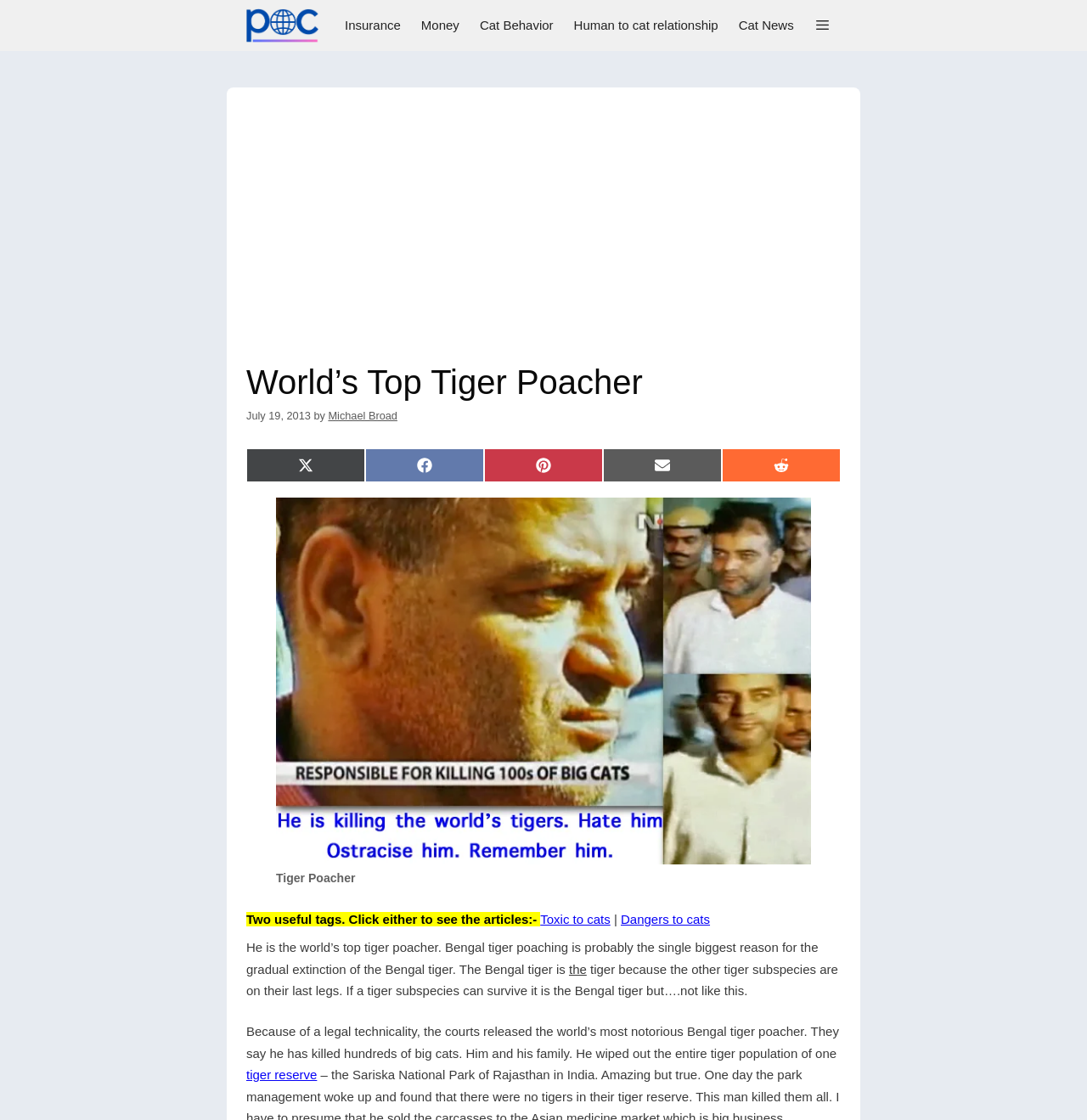Identify the bounding box coordinates for the element you need to click to achieve the following task: "Click on the Freethinking Animal Advocacy link". Provide the bounding box coordinates as four float numbers between 0 and 1, in the form [left, top, right, bottom].

[0.227, 0.0, 0.301, 0.045]